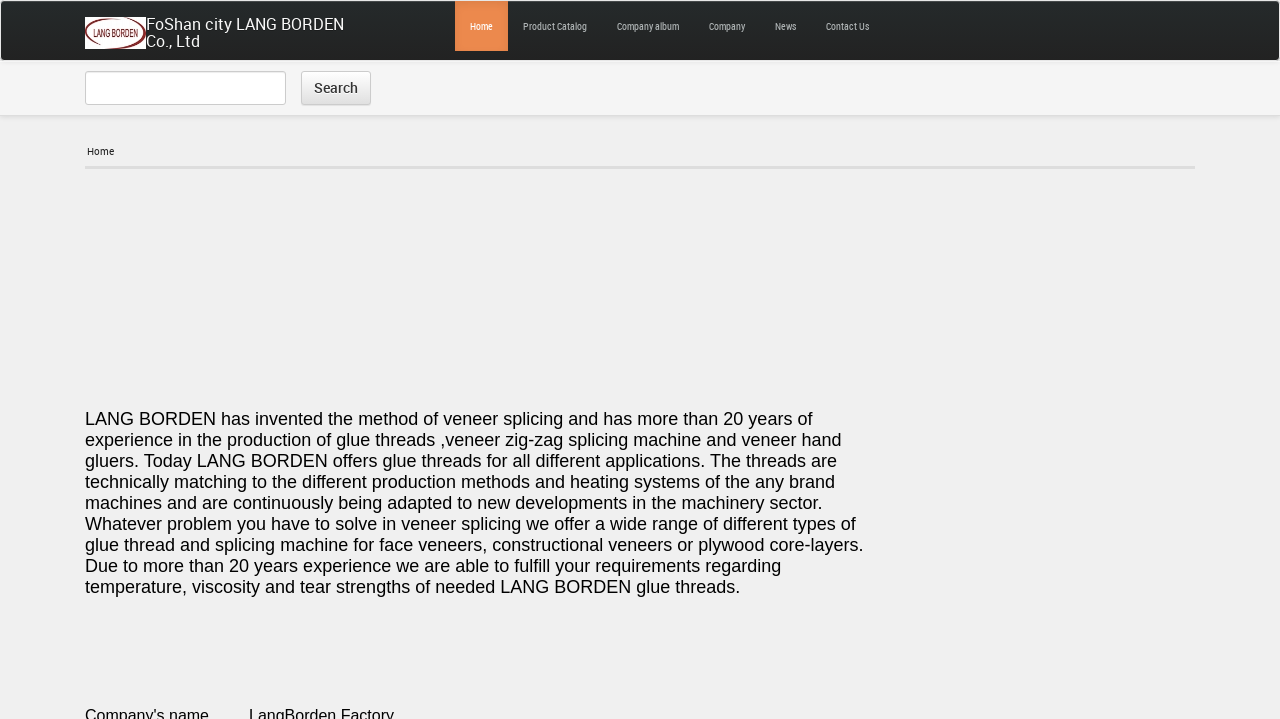Please mark the clickable region by giving the bounding box coordinates needed to complete this instruction: "Visit FoShan city LANG BORDEN Co., Ltd website".

[0.066, 0.003, 0.126, 0.082]